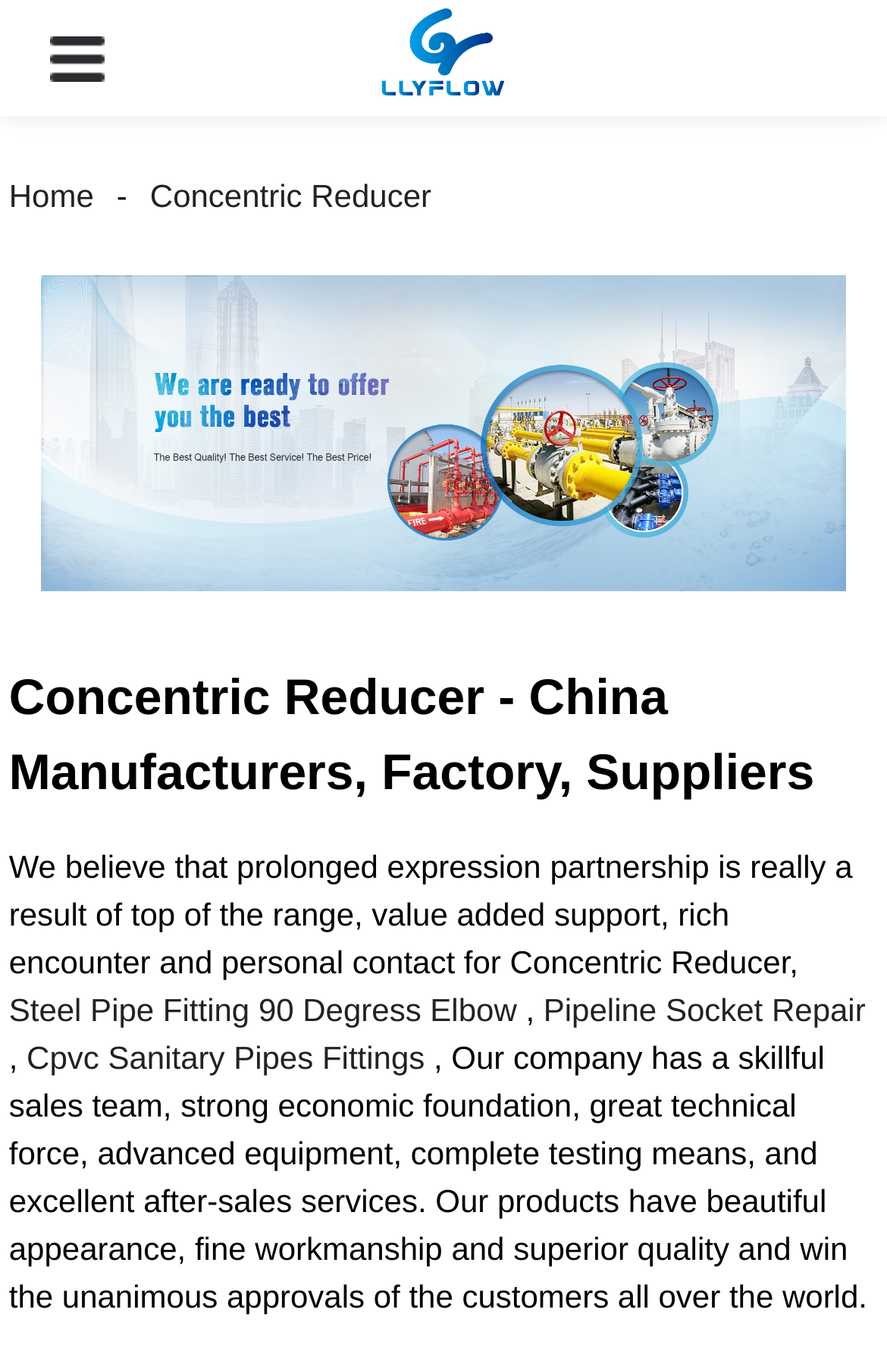Determine the webpage's heading and output its text content.

Concentric Reducer - China Manufacturers, Factory, Suppliers